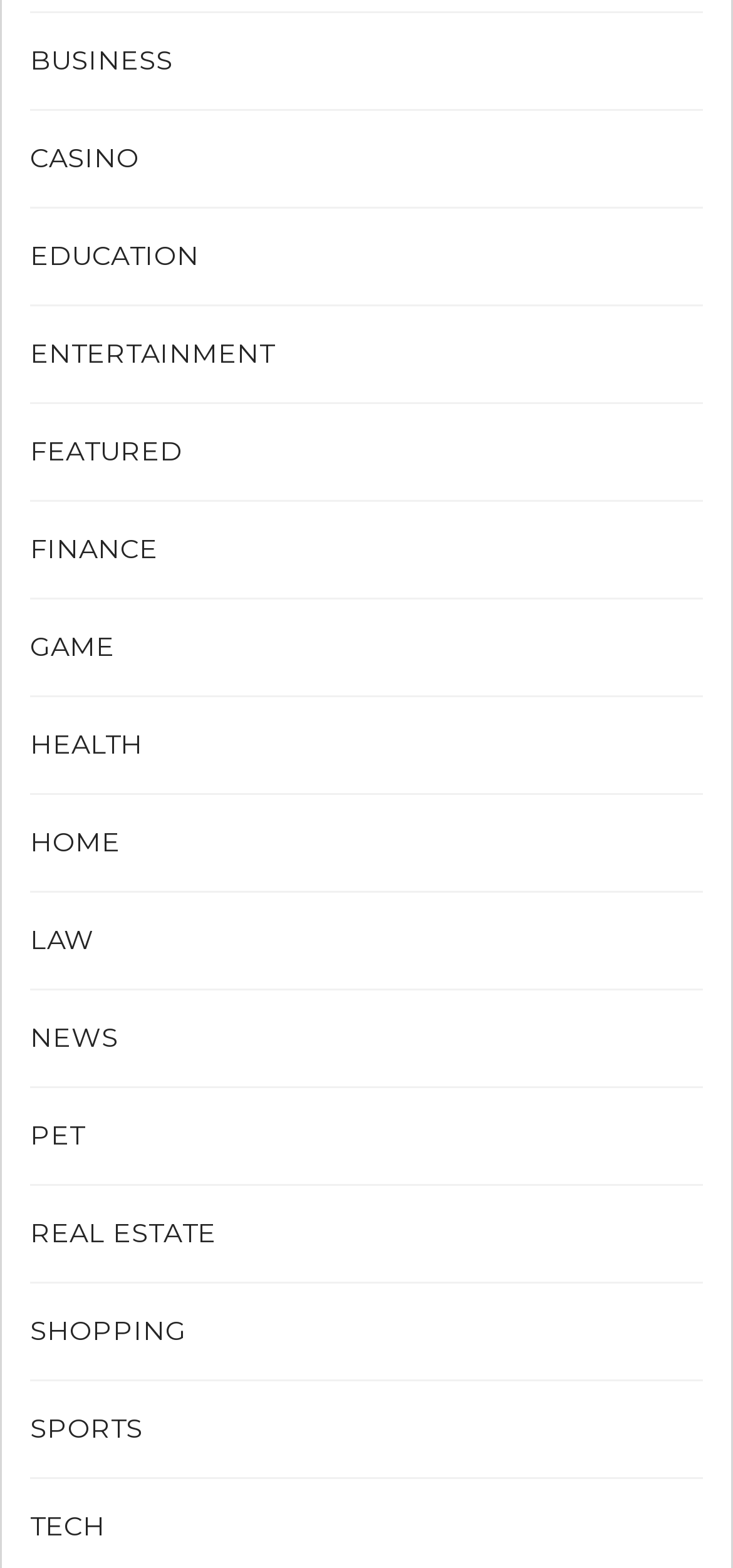Kindly determine the bounding box coordinates of the area that needs to be clicked to fulfill this instruction: "Explore REAL ESTATE".

[0.041, 0.776, 0.295, 0.797]